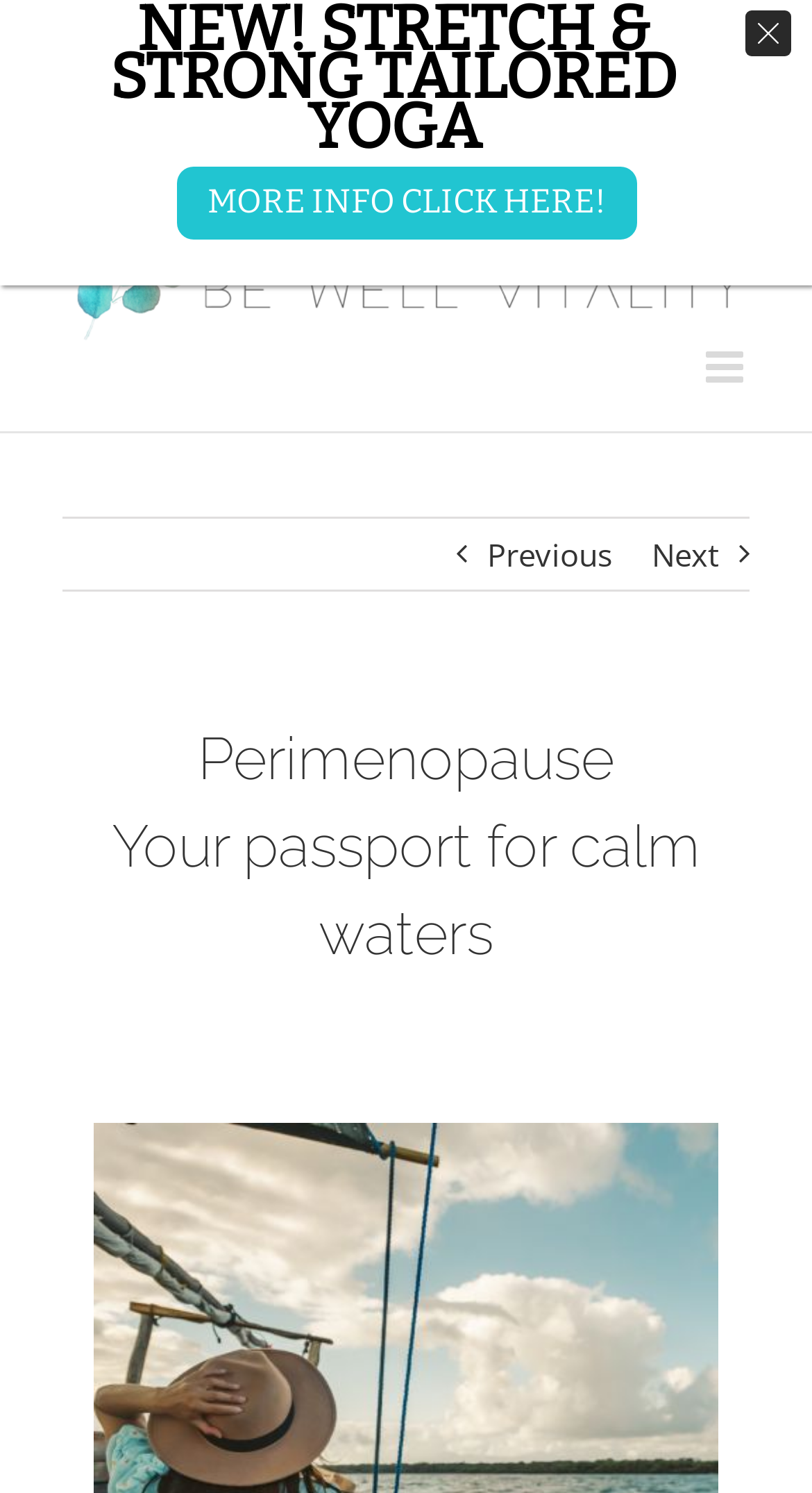Provide the bounding box coordinates of the HTML element this sentence describes: "aria-label="Toggle mobile menu"". The bounding box coordinates consist of four float numbers between 0 and 1, i.e., [left, top, right, bottom].

[0.869, 0.232, 0.923, 0.261]